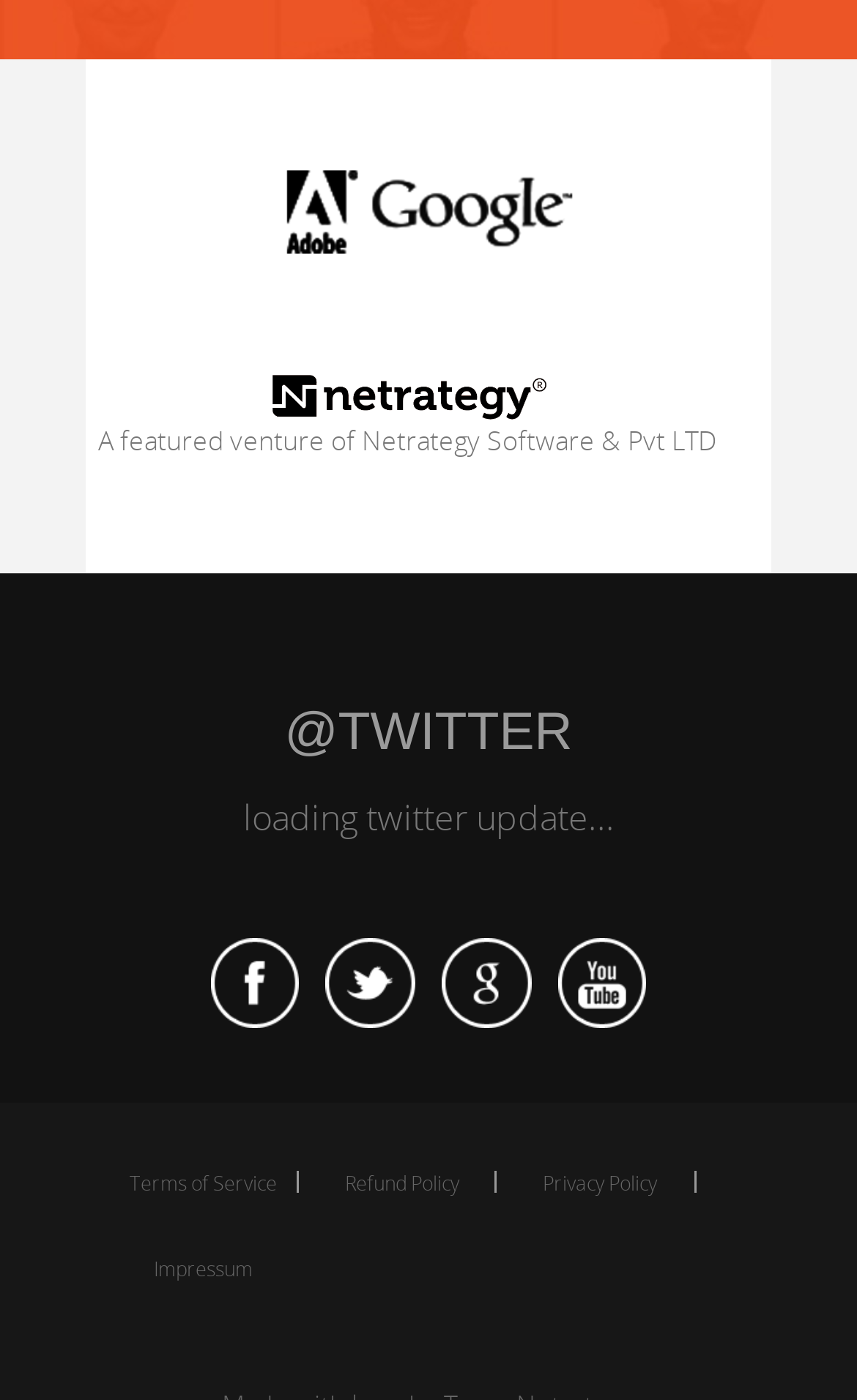Locate the bounding box coordinates of the element's region that should be clicked to carry out the following instruction: "view Twitter update". The coordinates need to be four float numbers between 0 and 1, i.e., [left, top, right, bottom].

[0.177, 0.504, 0.823, 0.545]